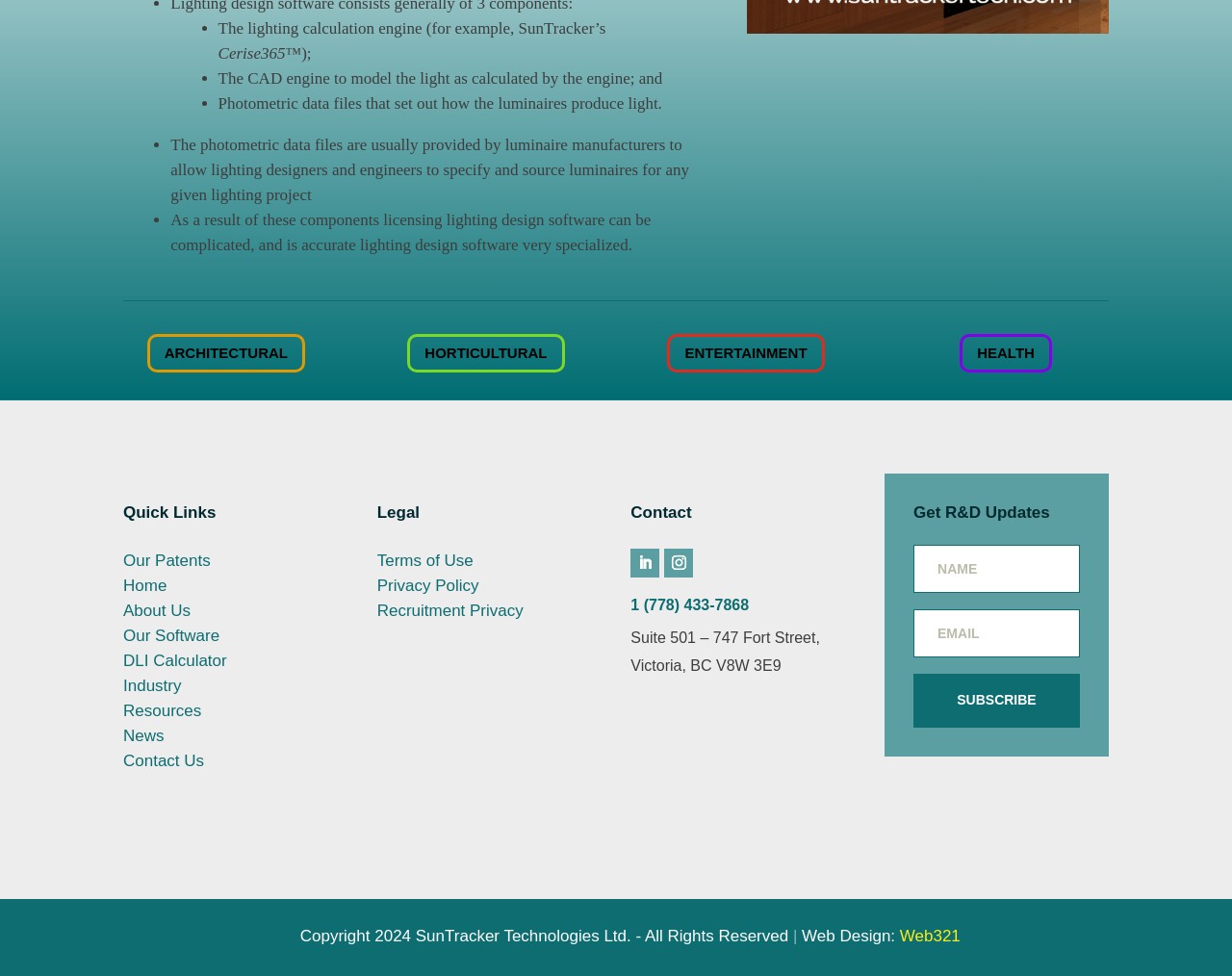Give a concise answer using only one word or phrase for this question:
What are the three components of lighting design software?

Lighting calculation engine, CAD engine, and photometric data files